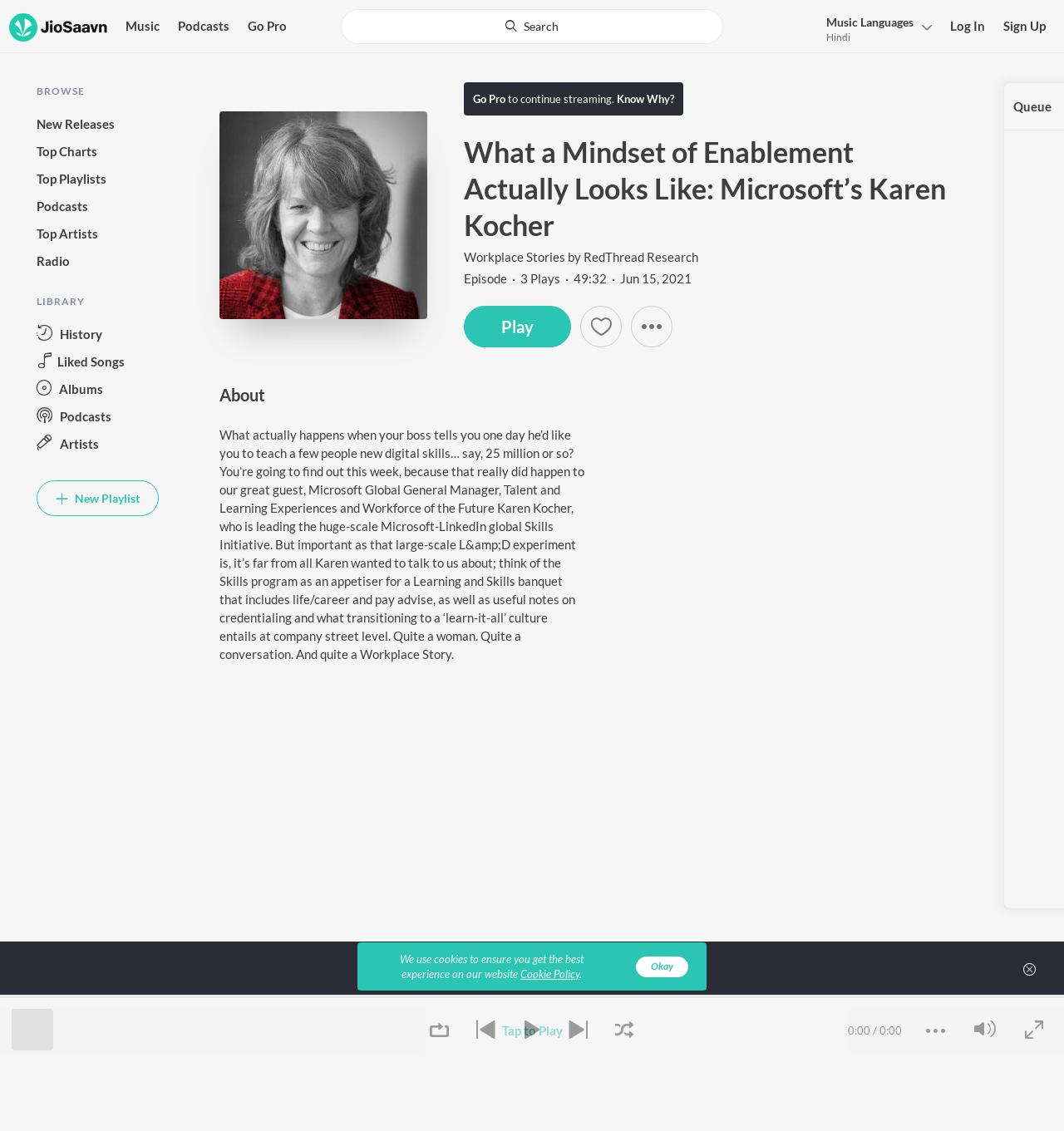What are the main categories of music available on this website?
Respond with a short answer, either a single word or a phrase, based on the image.

Hindi, English, etc.